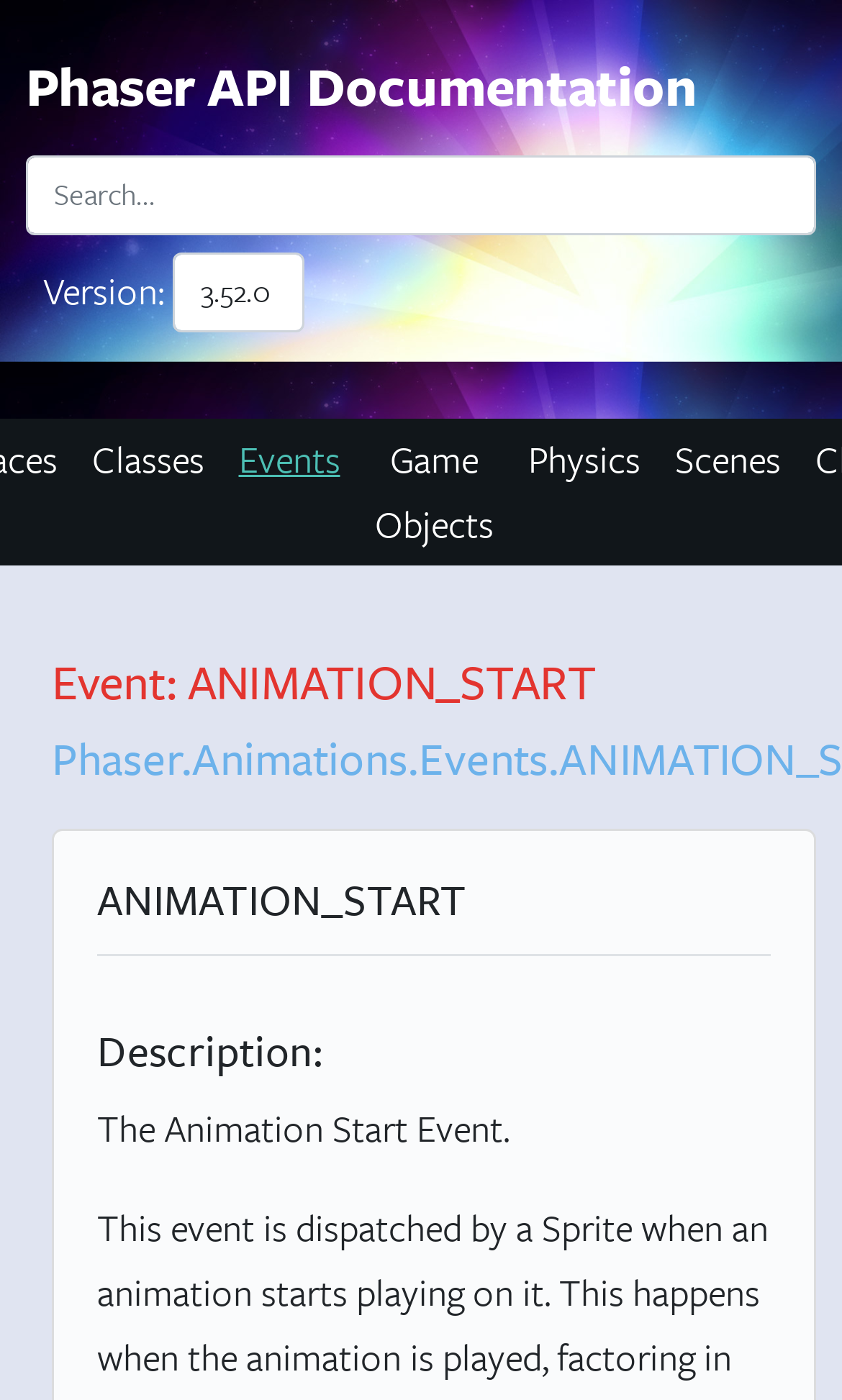Calculate the bounding box coordinates of the UI element given the description: "Education75".

None